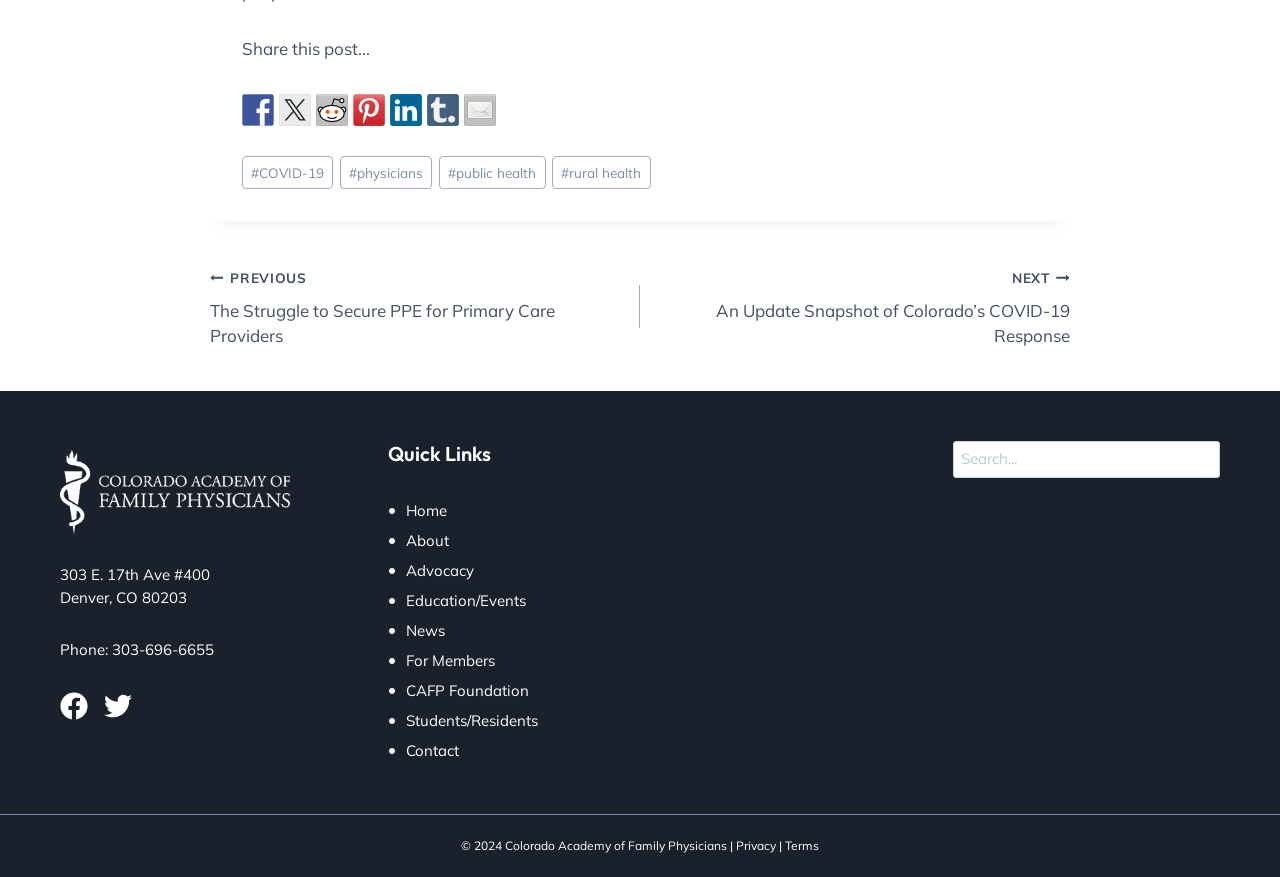Use a single word or phrase to answer the following:
What social media platforms can be used to share this post?

Facebook, Twitter, Reddit, Pinterest, LinkedIn, Tumblr, Mail